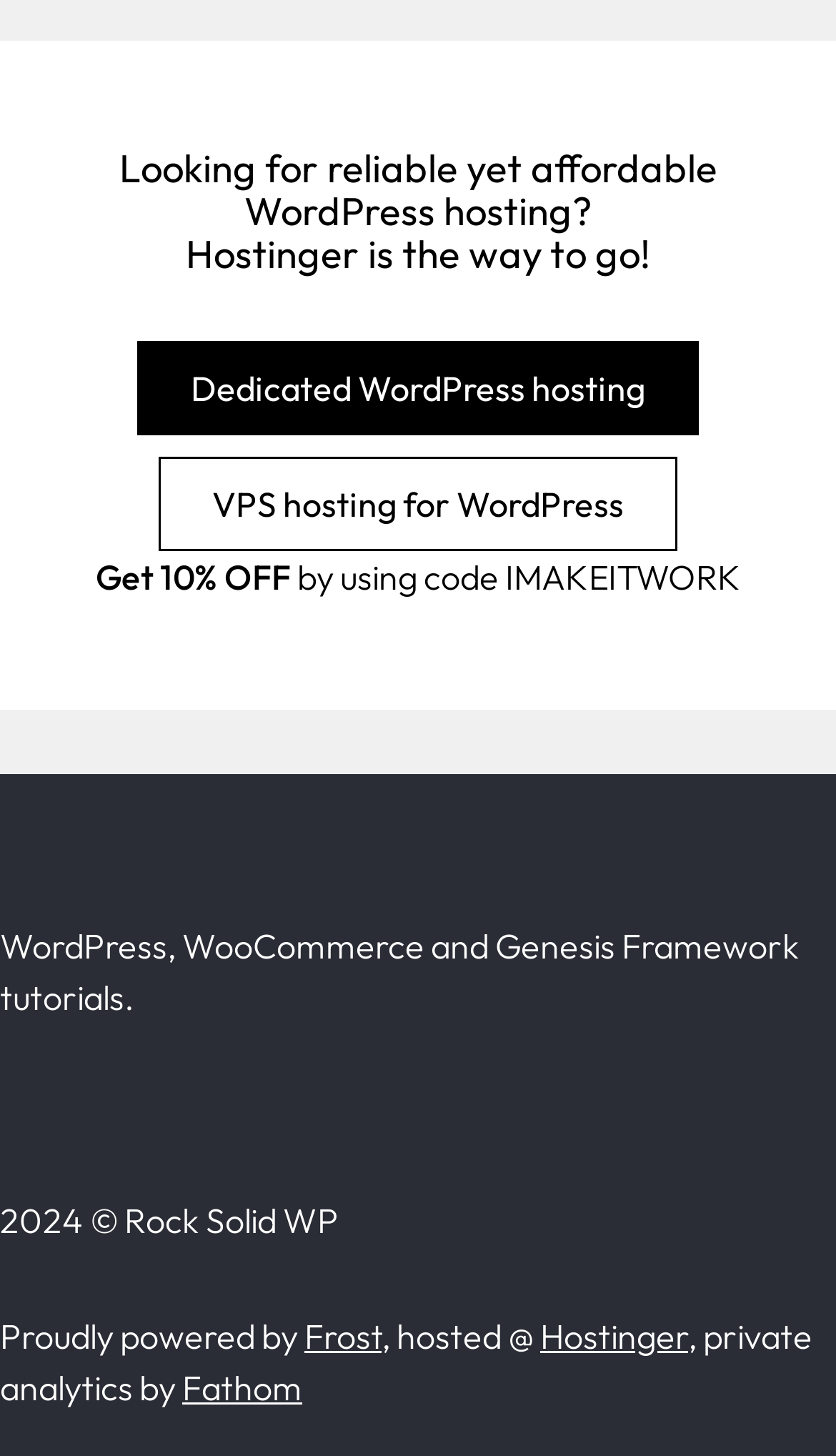What is the hosting service used by the website?
Answer with a single word or short phrase according to what you see in the image.

Hostinger